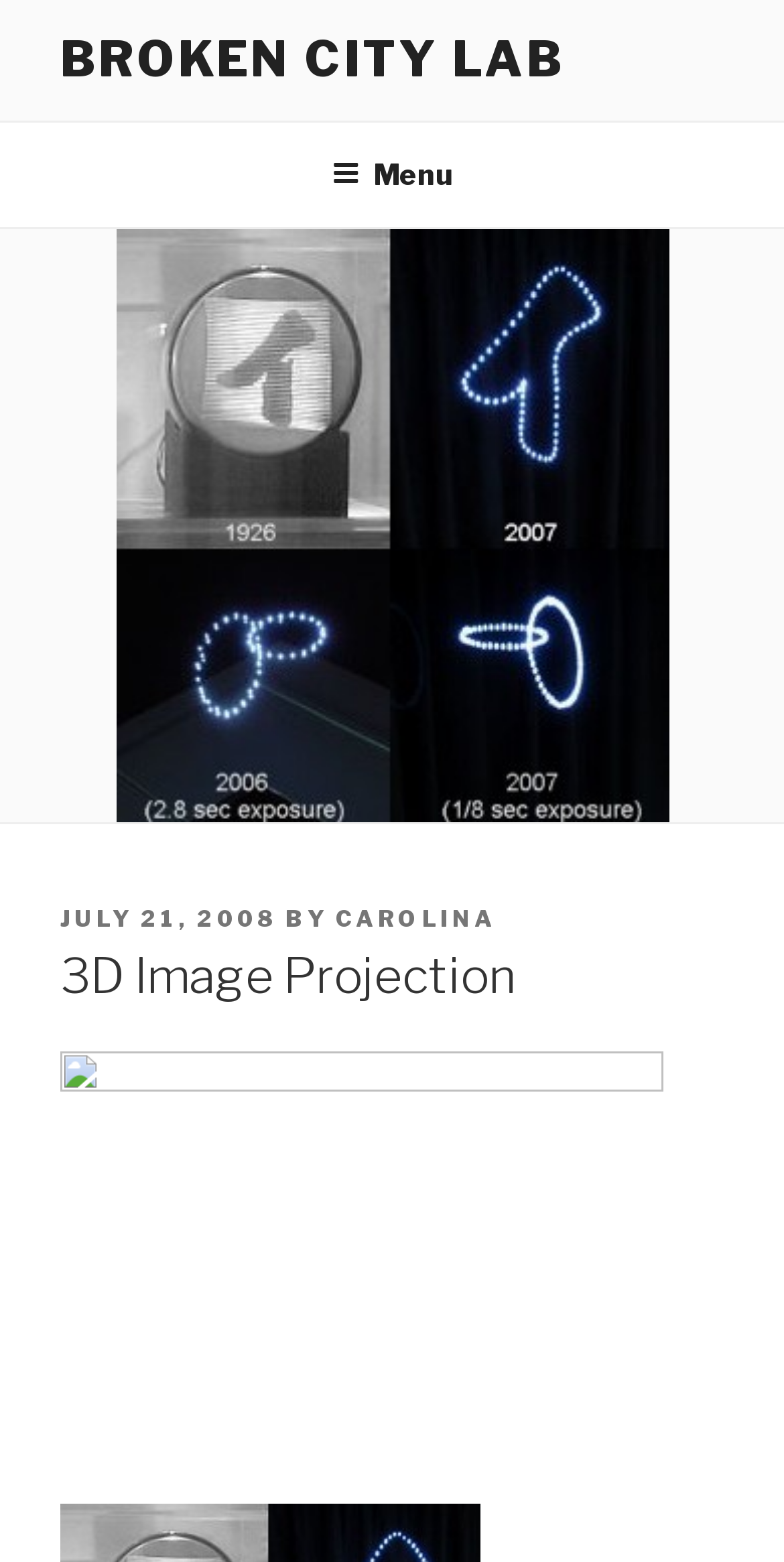Based on the visual content of the image, answer the question thoroughly: What is the name of the lab mentioned on the webpage?

I found the name of the lab by looking at the link 'BROKEN CITY LAB' which is located at the top of the page.